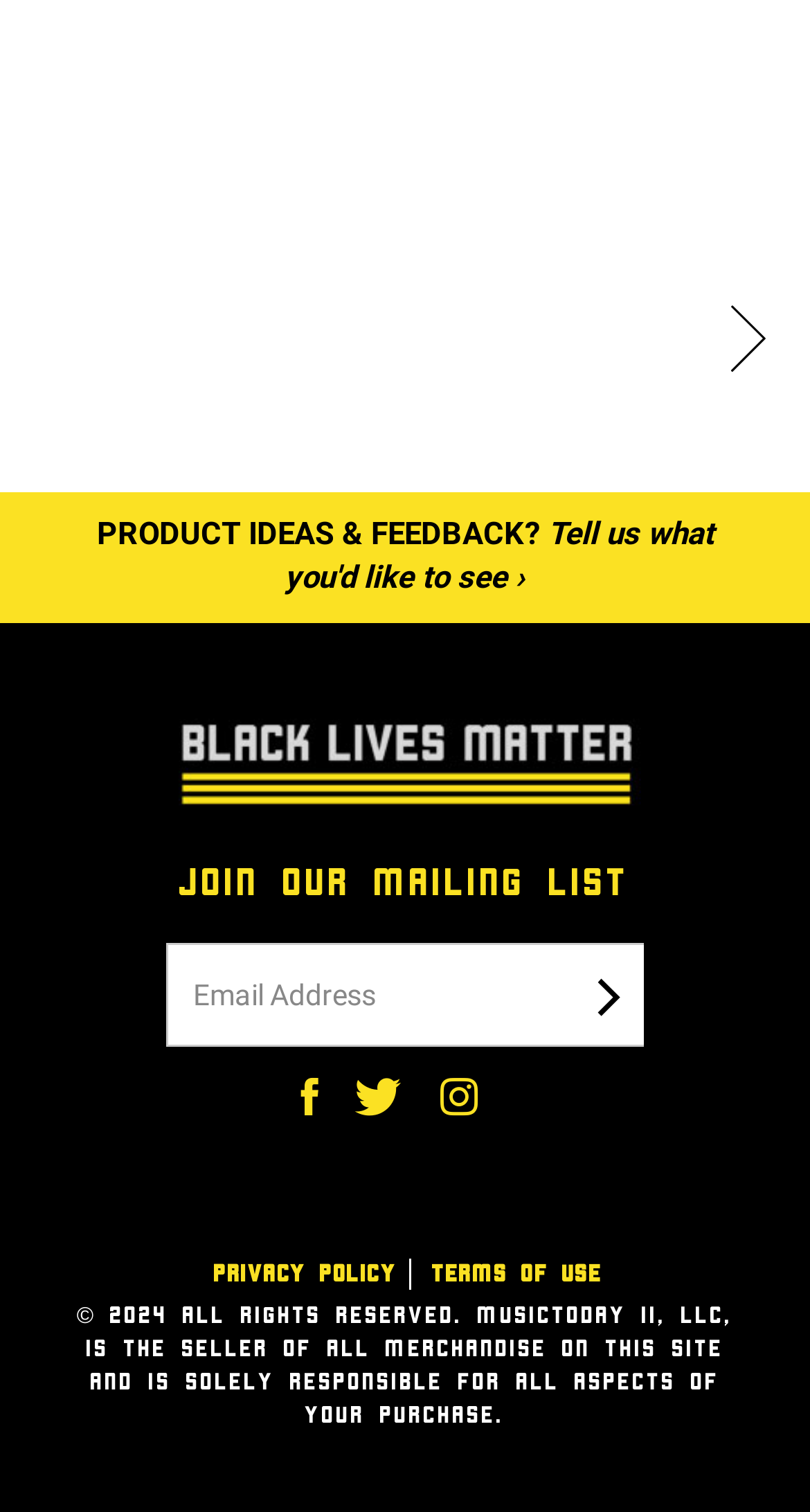Please find the bounding box coordinates for the clickable element needed to perform this instruction: "go to World War 1 Biographies".

None